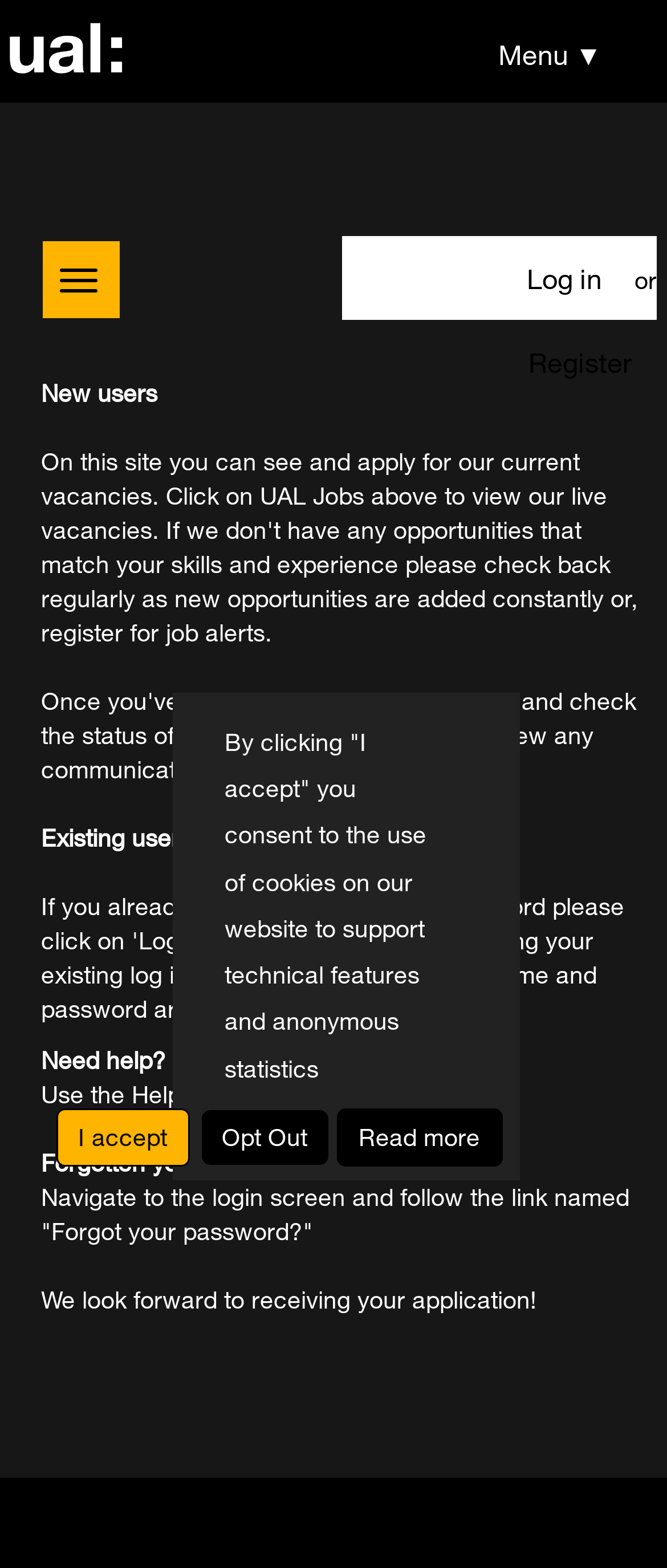Observe the image and answer the following question in detail: What is the purpose of the 'Help Centre' link?

The text 'Need help?' is followed by the instruction 'Use the Help Centre link above', suggesting that the 'Help Centre' link is a resource for users who need assistance.